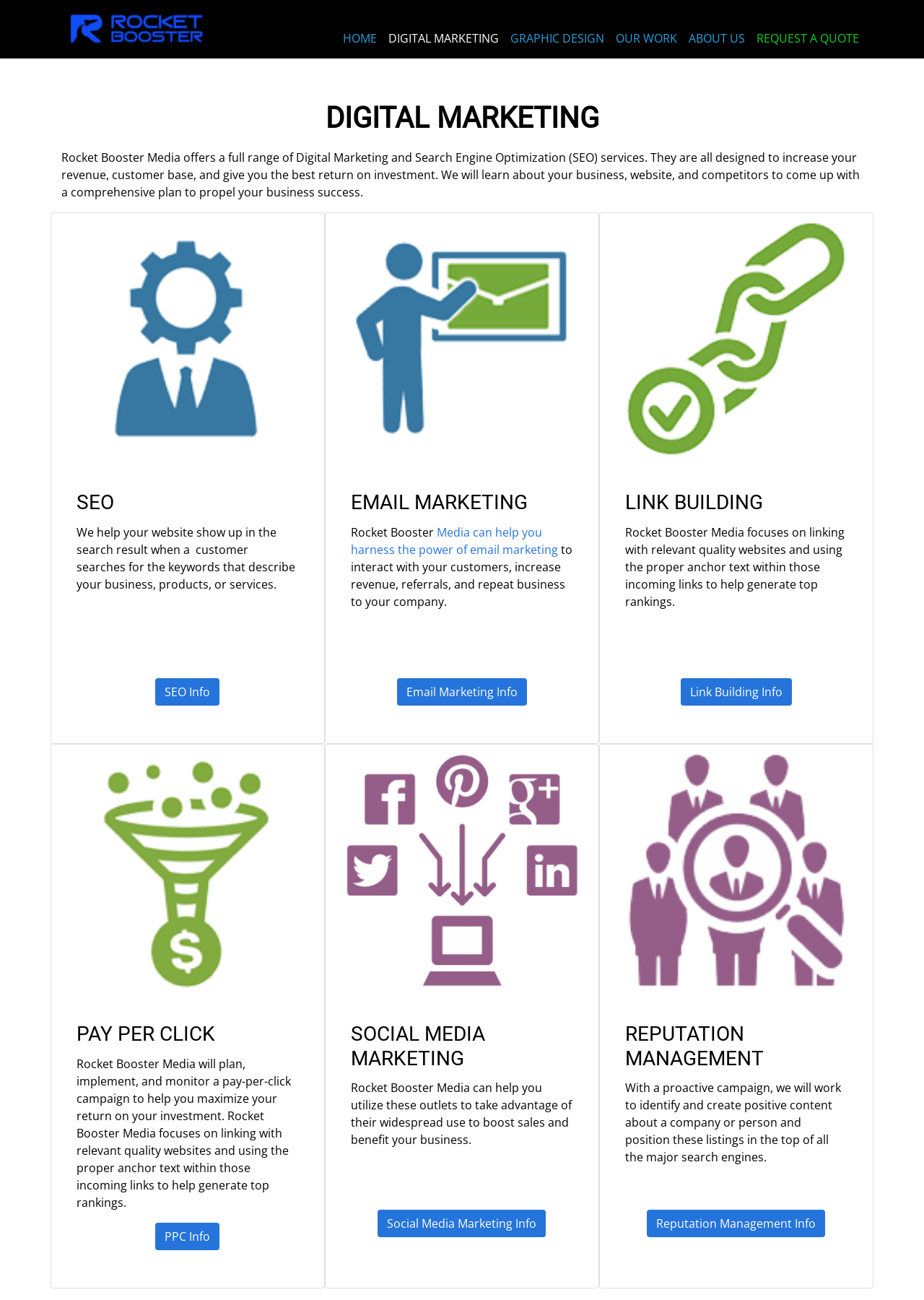Identify the bounding box for the UI element that is described as follows: "Social Media Marketing Info".

[0.409, 0.931, 0.591, 0.952]